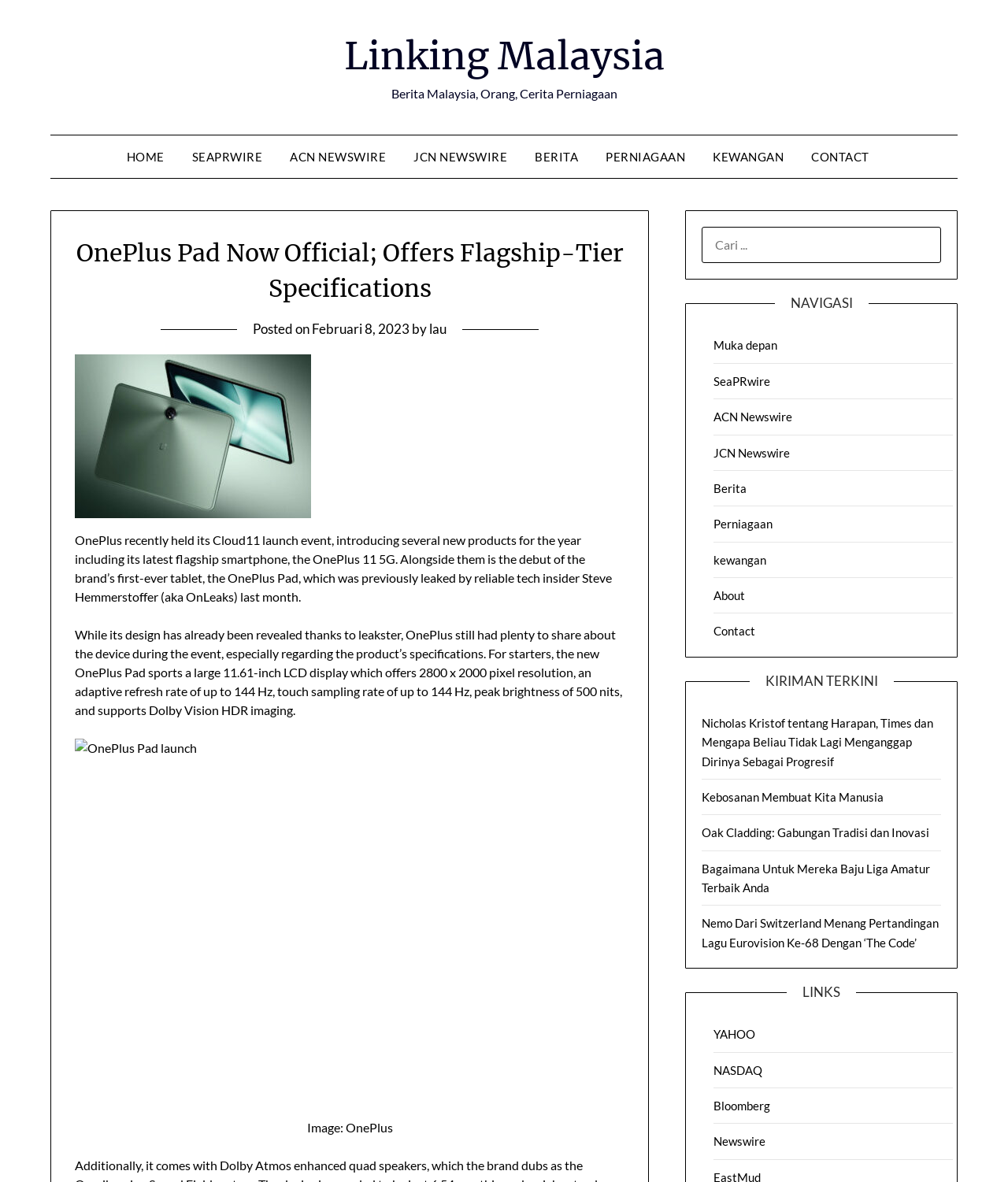For the given element description Kebosanan Membuat Kita Manusia, determine the bounding box coordinates of the UI element. The coordinates should follow the format (top-left x, top-left y, bottom-right x, bottom-right y) and be within the range of 0 to 1.

[0.696, 0.668, 0.877, 0.68]